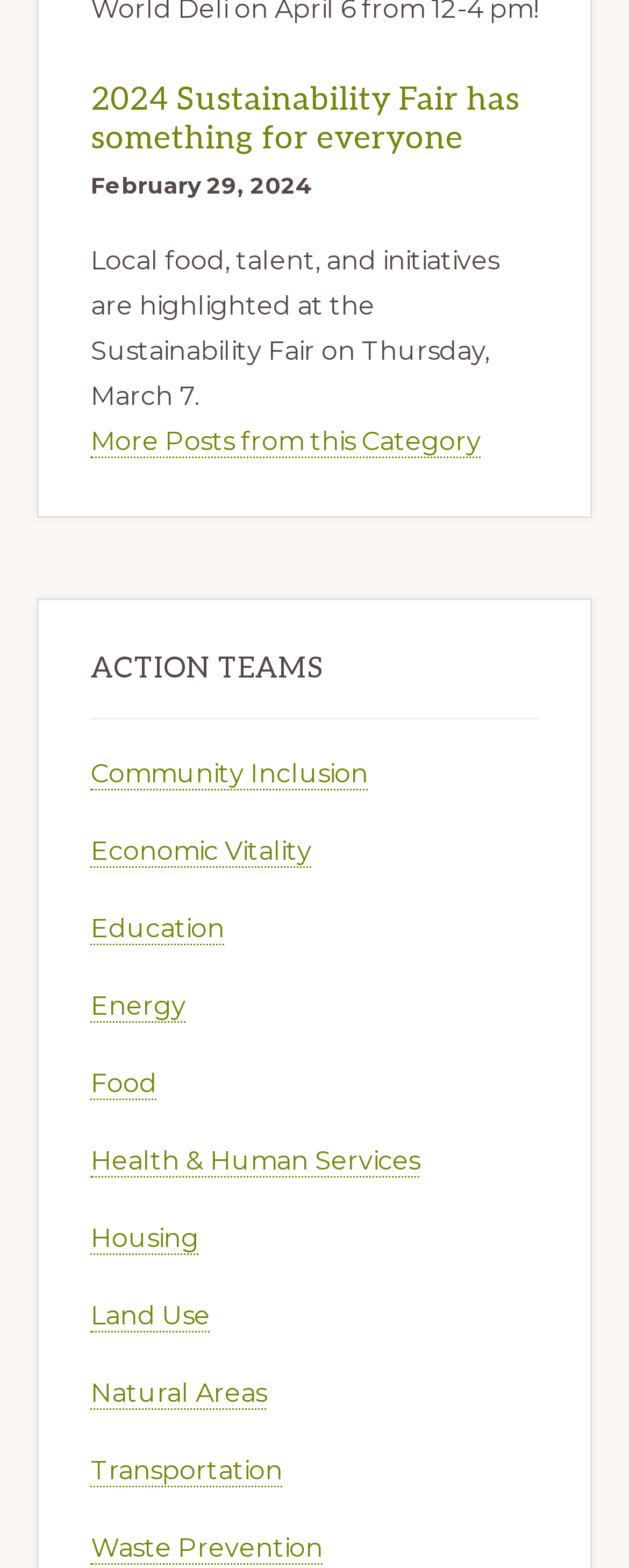Determine the bounding box coordinates of the region I should click to achieve the following instruction: "read the article about 2024 Sustainability Fair". Ensure the bounding box coordinates are four float numbers between 0 and 1, i.e., [left, top, right, bottom].

[0.145, 0.052, 0.855, 0.267]